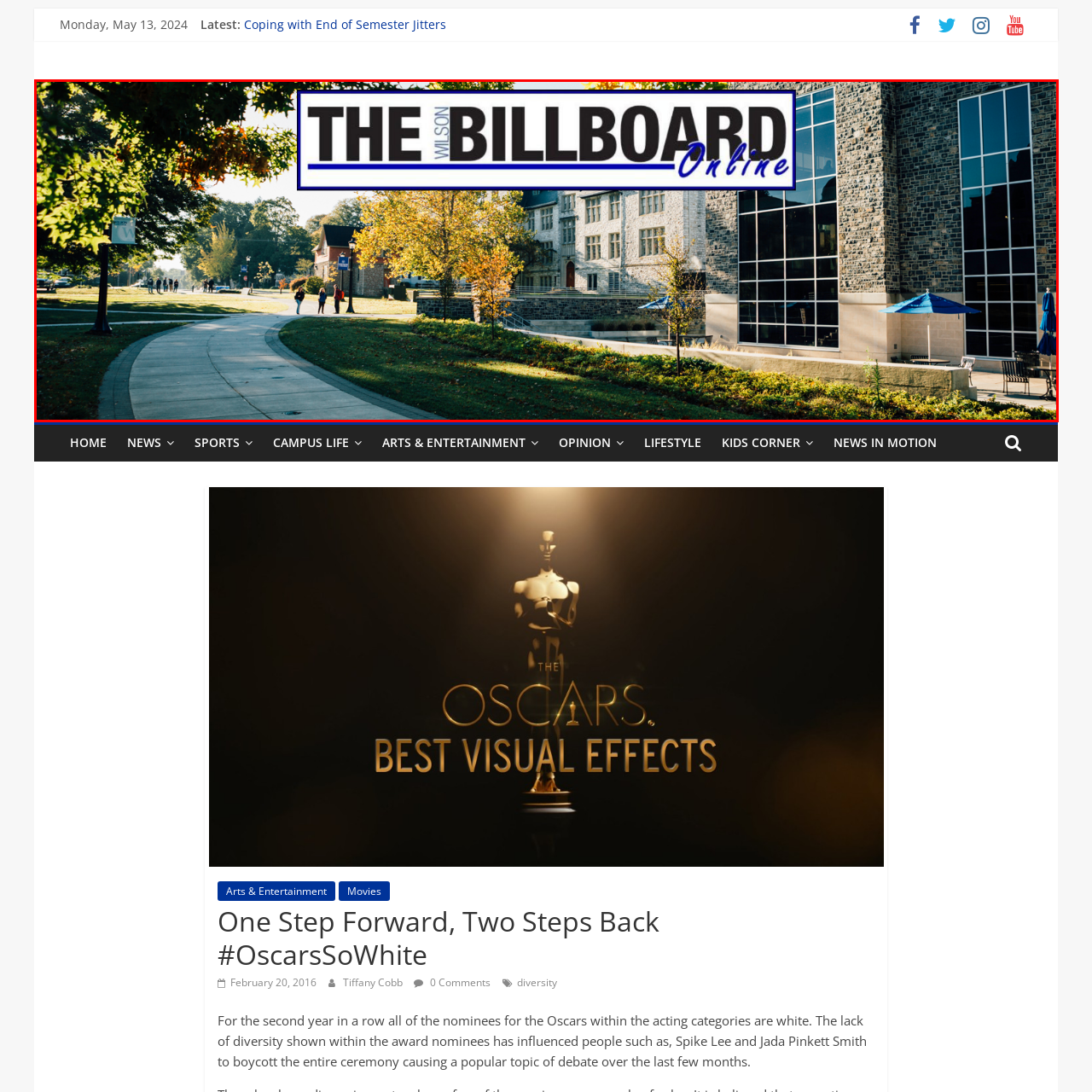Elaborate on the image enclosed by the red box with a detailed description.

The image showcases a vibrant view of a campus pathway framed by colorful trees, leading towards a beautifully designed building. Prominently featured at the top is the title "THE WILSON BILLBOARD Online," signifying the online presence of a publication or organization likely related to the Wilson community. The scene captures a mix of nature and architecture, with students casually walking along the path, hinting at a lively campus atmosphere. Sunlight filters through the leaves, adding warmth to the visually rich environment, while outdoor seating areas with blue umbrellas suggest a welcoming space for relaxation and social interaction. This imagery reflects a blend of academic life and community engagement, characteristic of the Wilson experience.